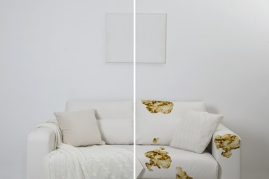What is the purpose of the image?
Deliver a detailed and extensive answer to the question.

The detailed answer is 'To show benefits of upholstery cleaning' because the caption explains that the image is an ideal representation of the benefits of upholstery cleaning services, implying that the purpose of the image is to demonstrate the transformative effects of professional dry-cleaning on furniture.